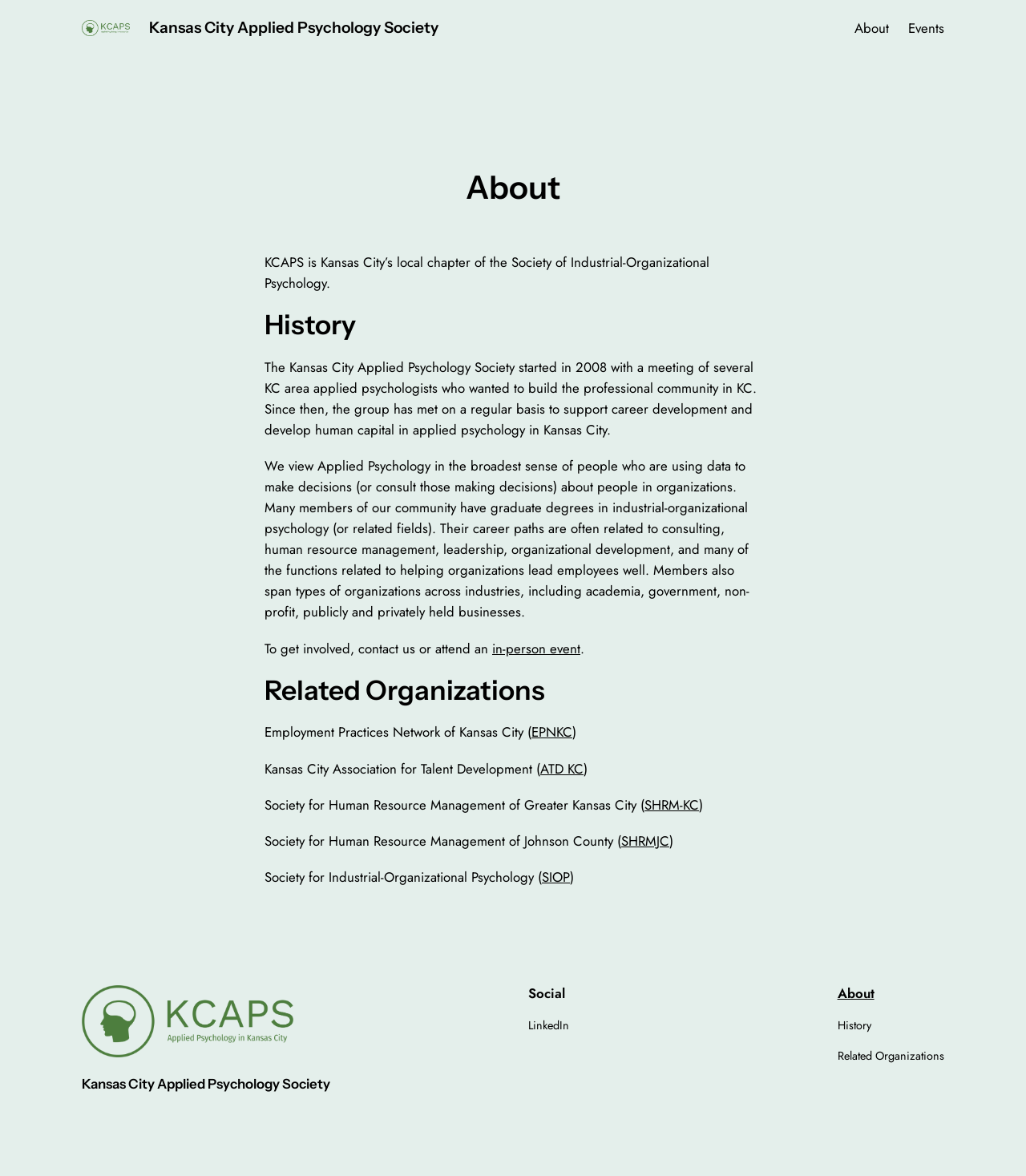How can one get involved with the Kansas City Applied Psychology Society?
From the image, respond with a single word or phrase.

Contact us or attend an in-person event